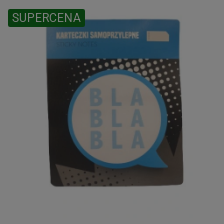Describe every detail you can see in the image.

The image showcases a package of "Karteczki Samoprzylepne" (sticky notes) branded with the playful tagline "BLA BLA BLA." The product features a prominent blue speech bubble design that highlights the text in a bold font, set against a stylish black and white backdrop adorned with dot patterns, adding a modern touch. At the top of the packaging, the text "KARTECZKI SAMOPRZYLEPNE" identifies the product type, while a green label in the corner flags it as a "SUPERCENA," indicating a special price. This eye-catching design makes it an appealing option for anyone looking to add a fun flair to notes or reminders.